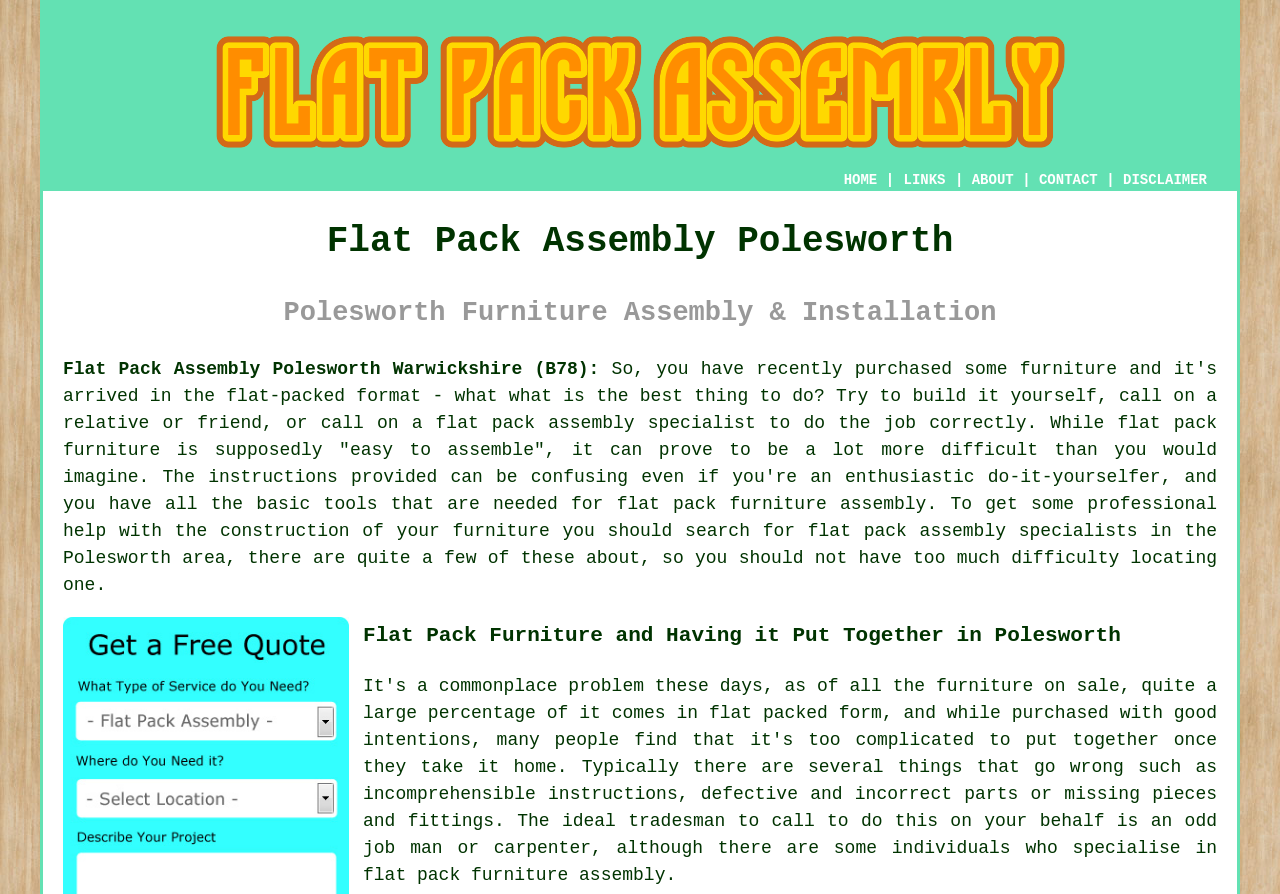What type of furniture is assembled?
Based on the visual, give a brief answer using one word or a short phrase.

Flat pack furniture